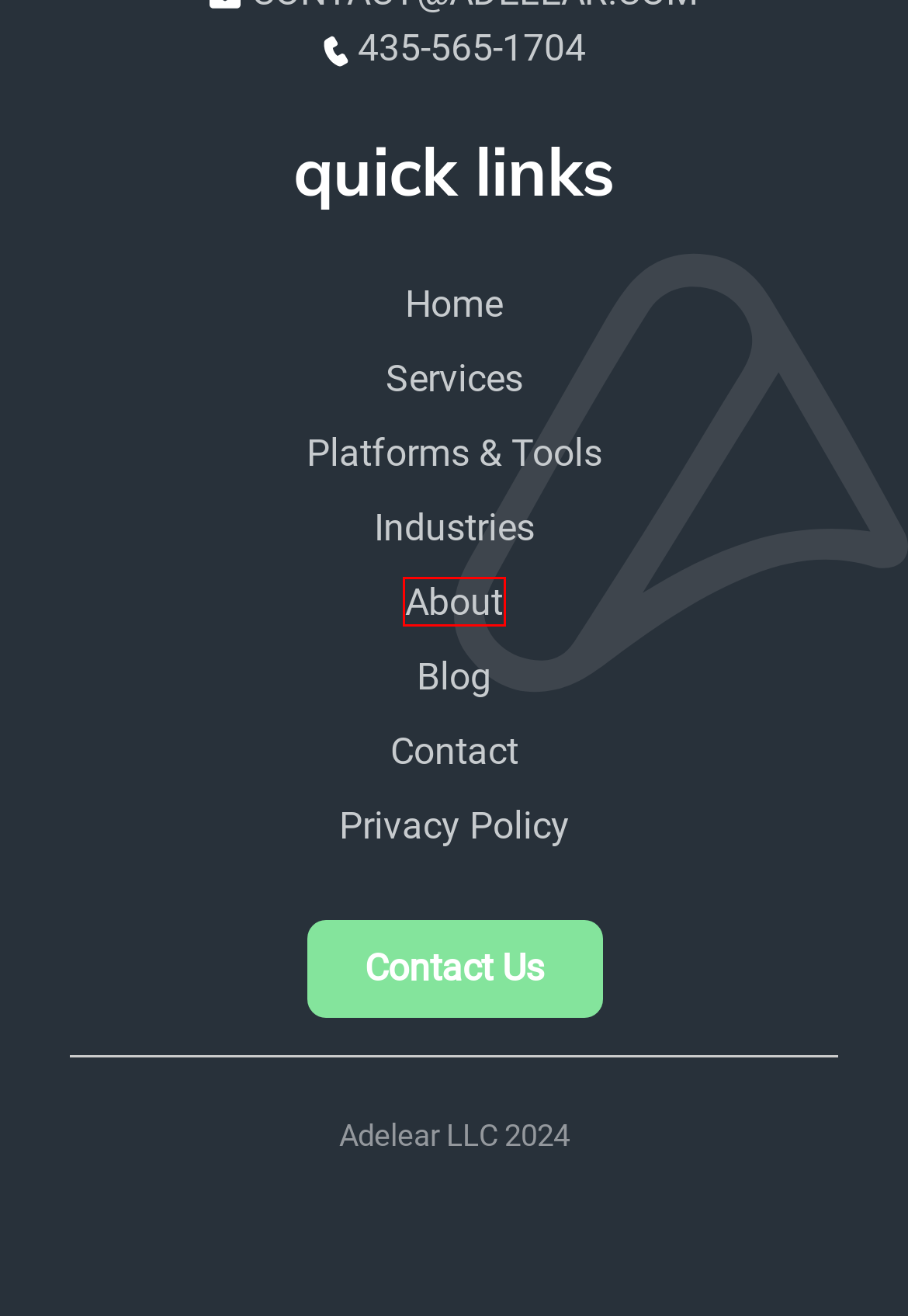You have a screenshot of a webpage, and a red bounding box highlights an element. Select the webpage description that best fits the new page after clicking the element within the bounding box. Options are:
A. Adelear Industries | Purpose-Built Cloud Solutions
B. Platforms & Tools | Adelear
C. Adelear's About Us | Purpose-Built Cloud Solutions
D. Adelear Services | Purpose-Built Cloud Solutions
E. Adelear Home | Purpose-Built Cloud Solutions
F. Privacy Policy | Adelear
G. Contact Adelear Today
H. Blog - Adelear

C